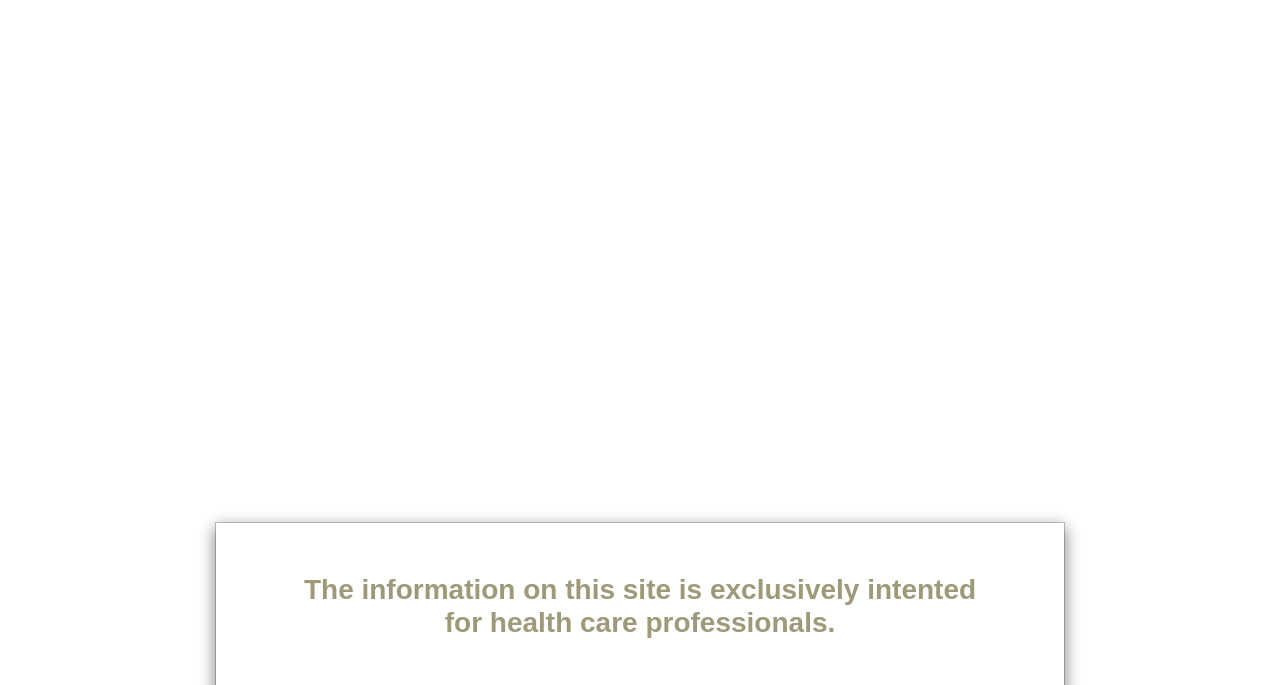What is the topic of the article?
Based on the image, answer the question with a single word or brief phrase.

Depression